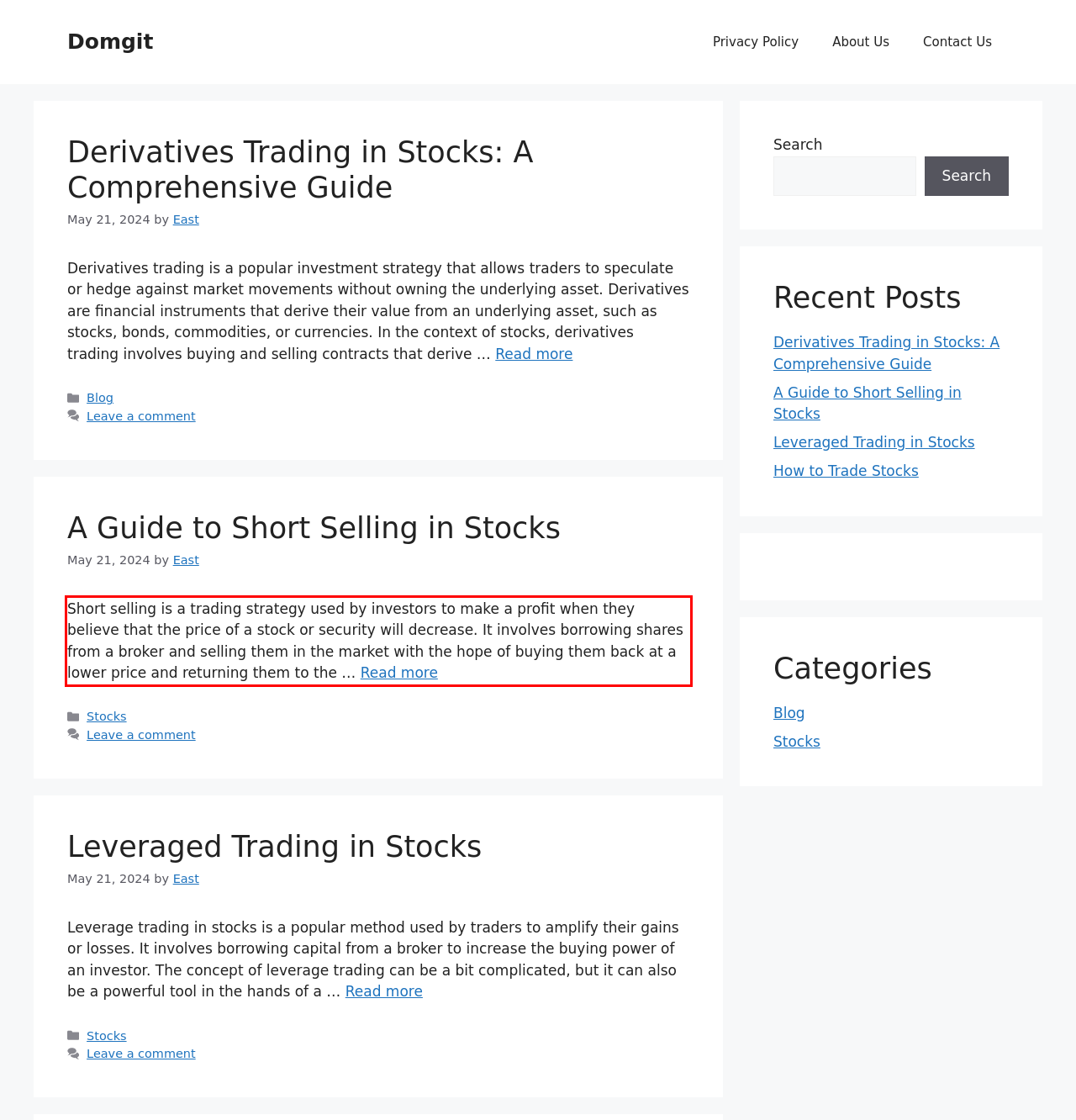Given a screenshot of a webpage, identify the red bounding box and perform OCR to recognize the text within that box.

Short selling is a trading strategy used by investors to make a profit when they believe that the price of a stock or security will decrease. It involves borrowing shares from a broker and selling them in the market with the hope of buying them back at a lower price and returning them to the … Read more